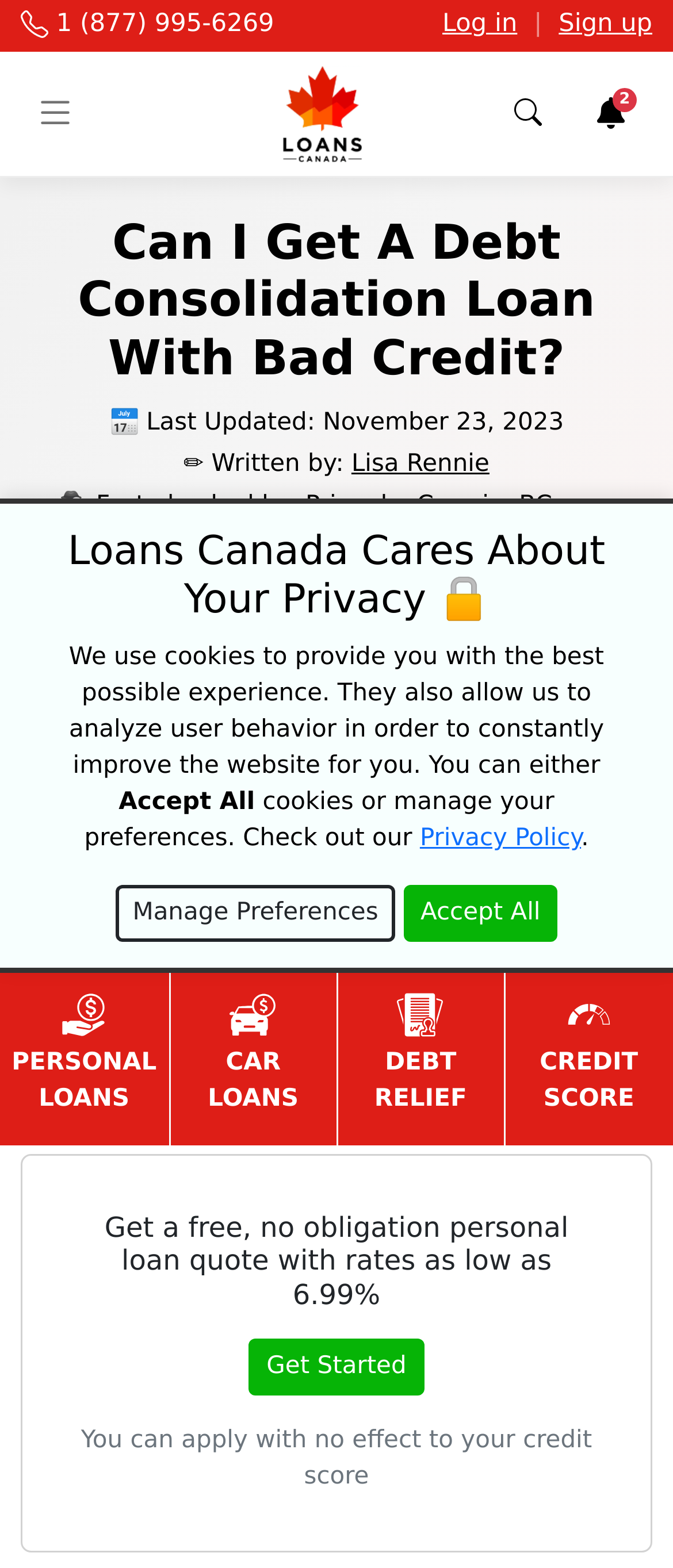What is the phone number to contact Loans Canada?
Provide a short answer using one word or a brief phrase based on the image.

1 (877) 995-6269